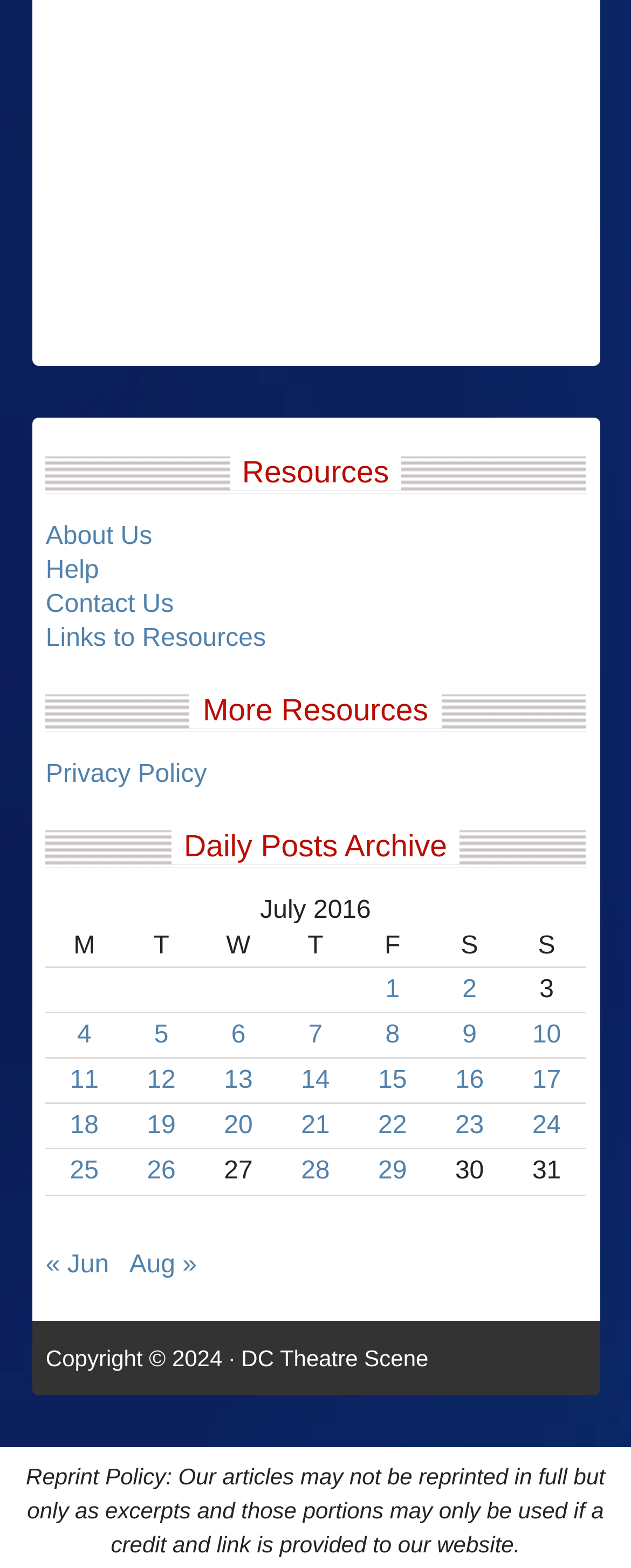Determine the bounding box coordinates of the clickable region to carry out the instruction: "View 'Posts published on July 1, 2016'".

[0.611, 0.622, 0.633, 0.64]